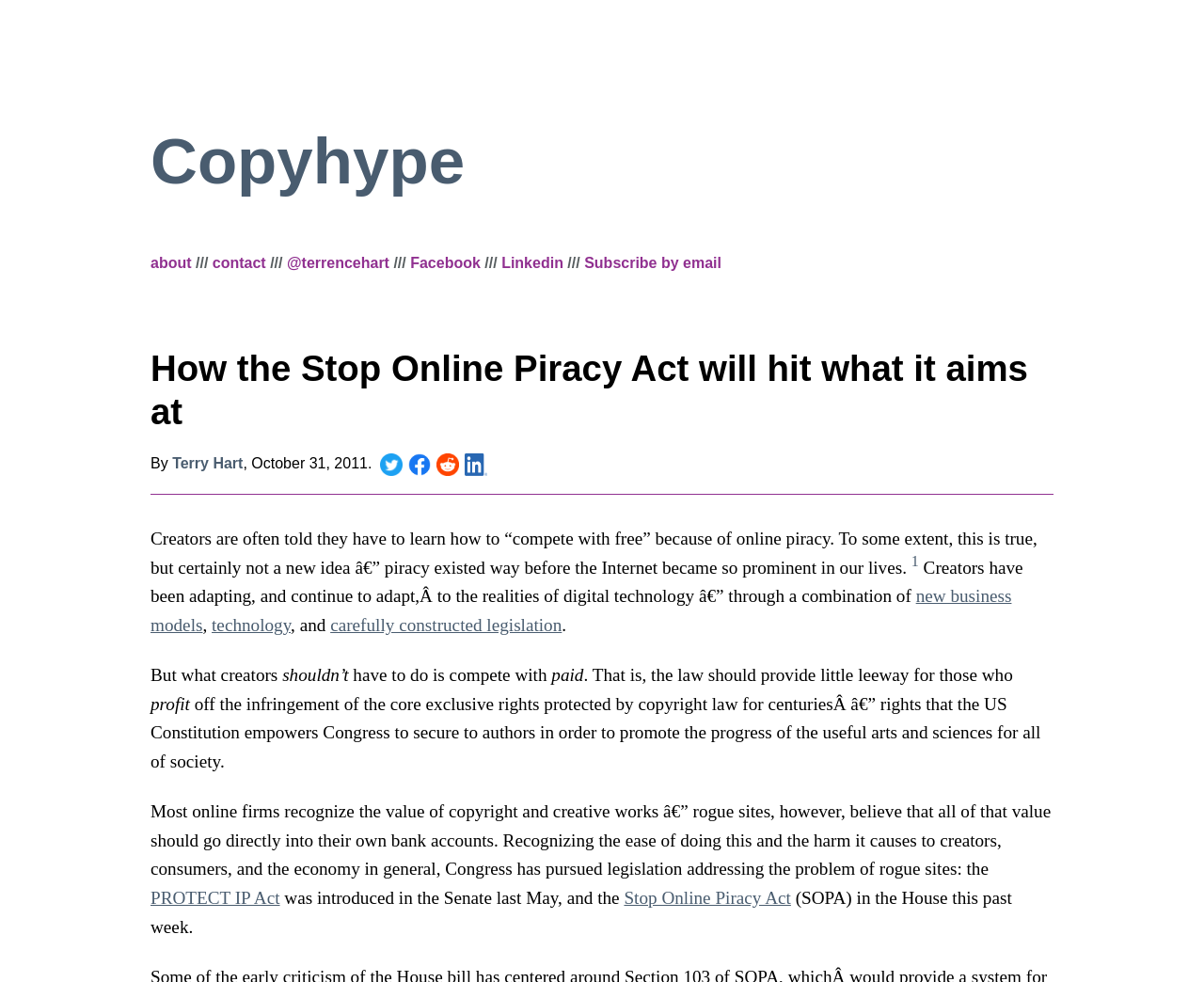Please find the bounding box coordinates of the element that needs to be clicked to perform the following instruction: "Learn more about the 'Stop Online Piracy Act'". The bounding box coordinates should be four float numbers between 0 and 1, represented as [left, top, right, bottom].

[0.518, 0.904, 0.657, 0.924]